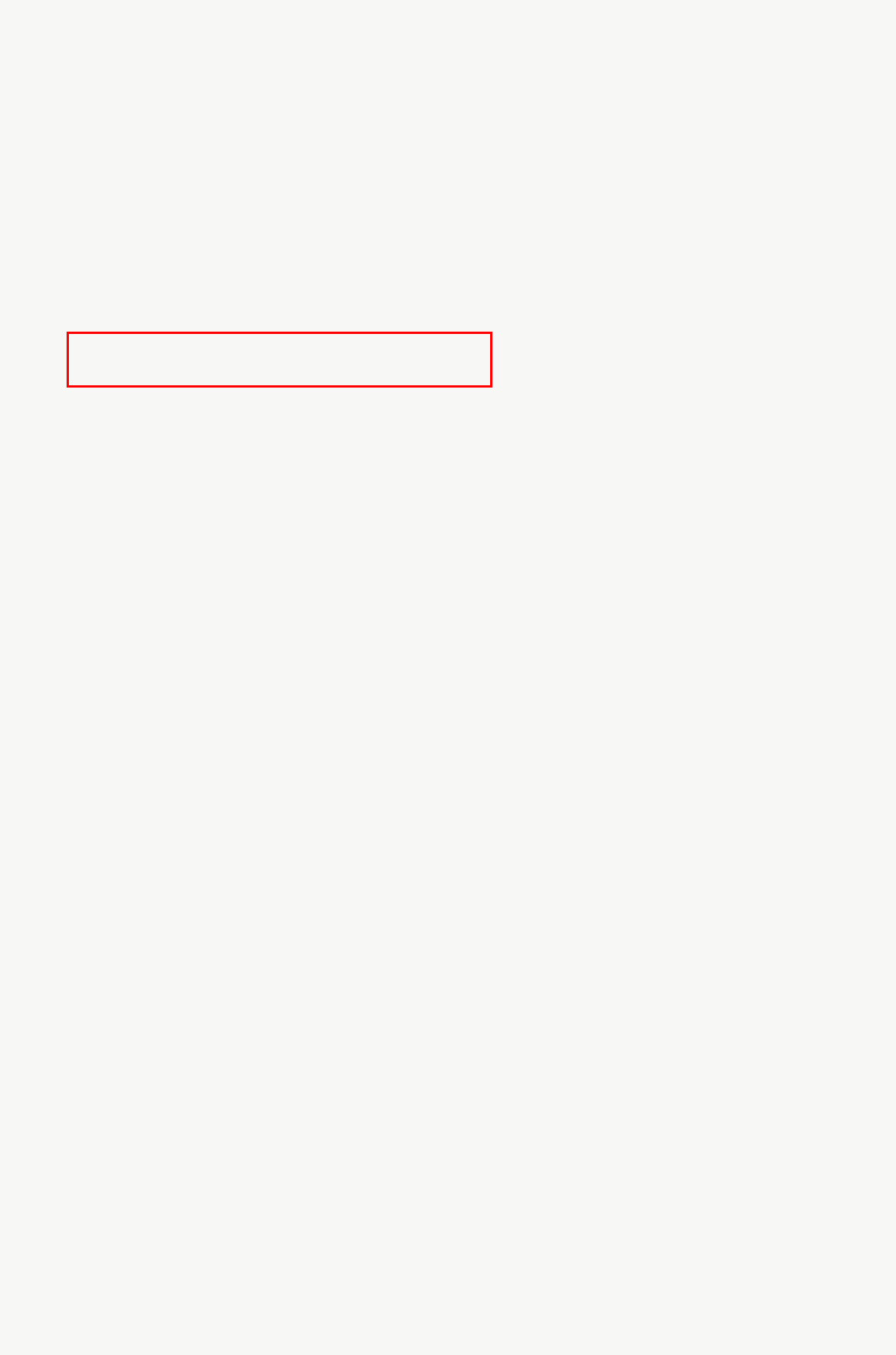A screenshot of a webpage is provided, featuring a red bounding box around a specific UI element. Identify the webpage description that most accurately reflects the new webpage after interacting with the selected element. Here are the candidates:
A. Free 15-minute intro Photography Consultation - Ronnie Norton Image Excellence
B. Consulting for Businesses (first 1 hour session) - Ronnie Norton
C. Privacy Policy - Ronnie Norton Image Excellence
D. Photography Masterclass - Ronnie Norton
E. Services - Ronnie Norton Image Excellence
F. About - Photography Consultant - Ronnie Norton Image Excellence
G. Contact - Ronnie Norton Image Excellence
H. Consulting for Professionals (first 1 hour session) - Ronnie Norton

B